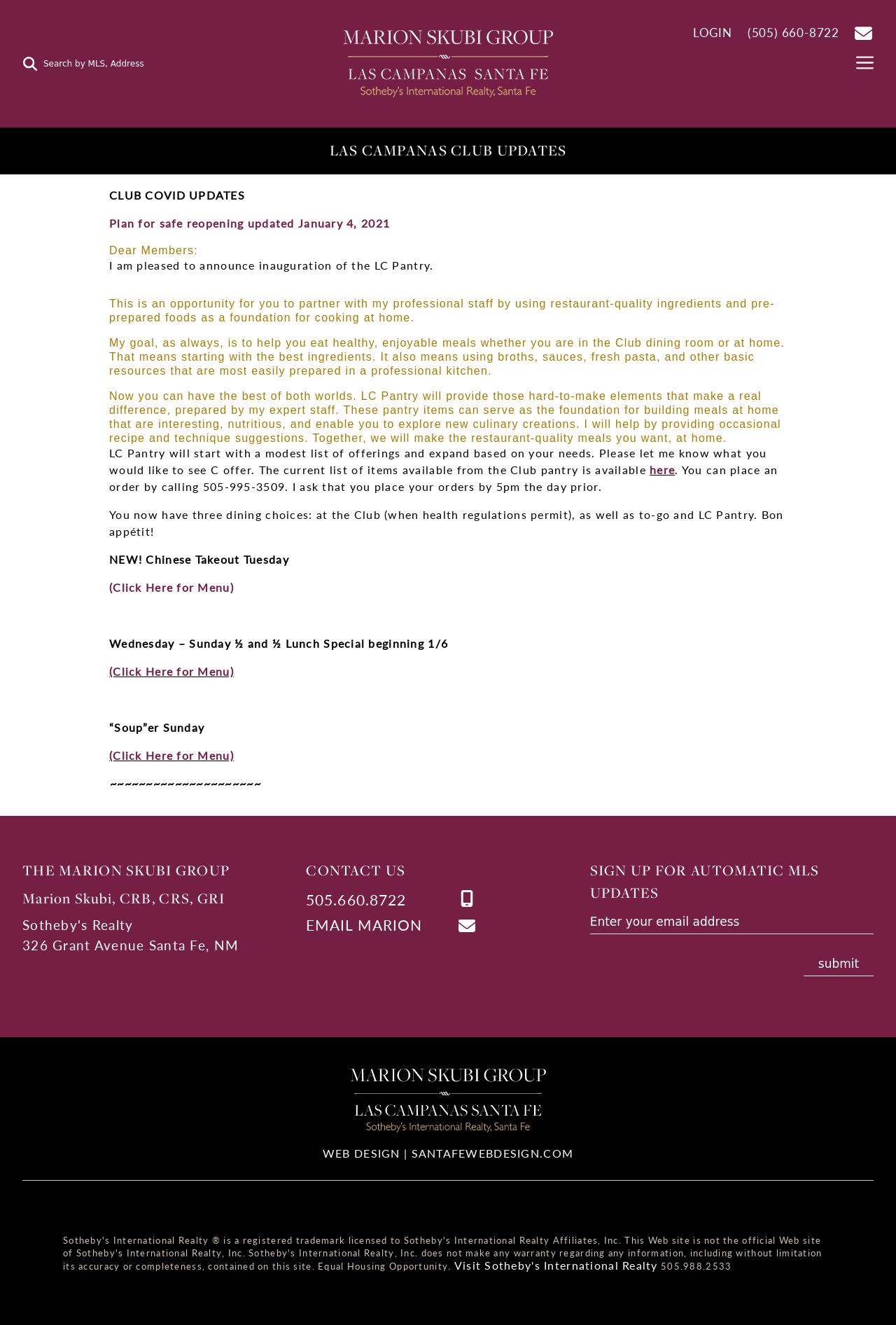Locate the bounding box coordinates of the clickable area needed to fulfill the instruction: "Contact Us Page".

[0.941, 0.017, 0.973, 0.032]